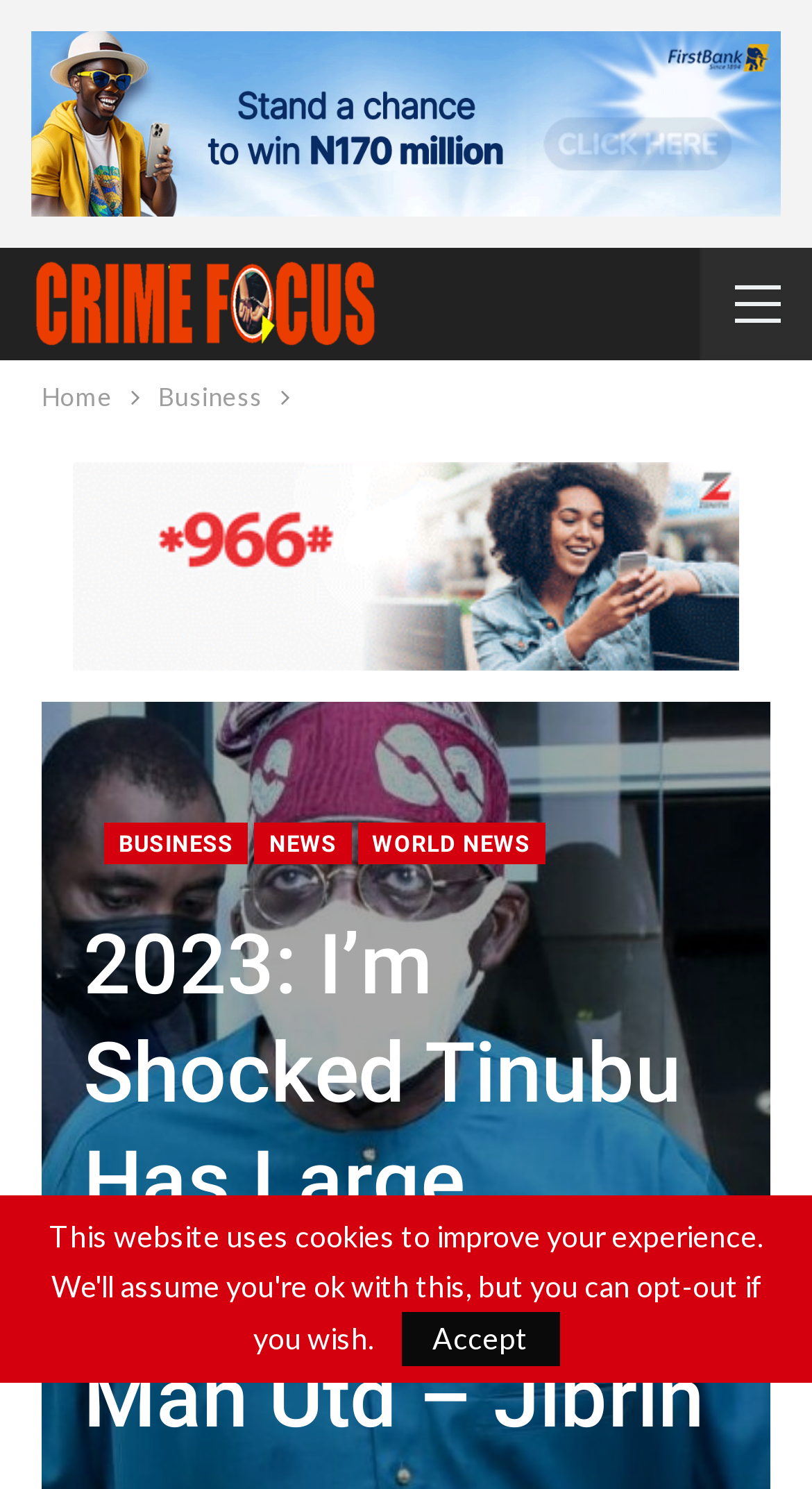Please identify the coordinates of the bounding box that should be clicked to fulfill this instruction: "Subscribe to the mailing list".

None